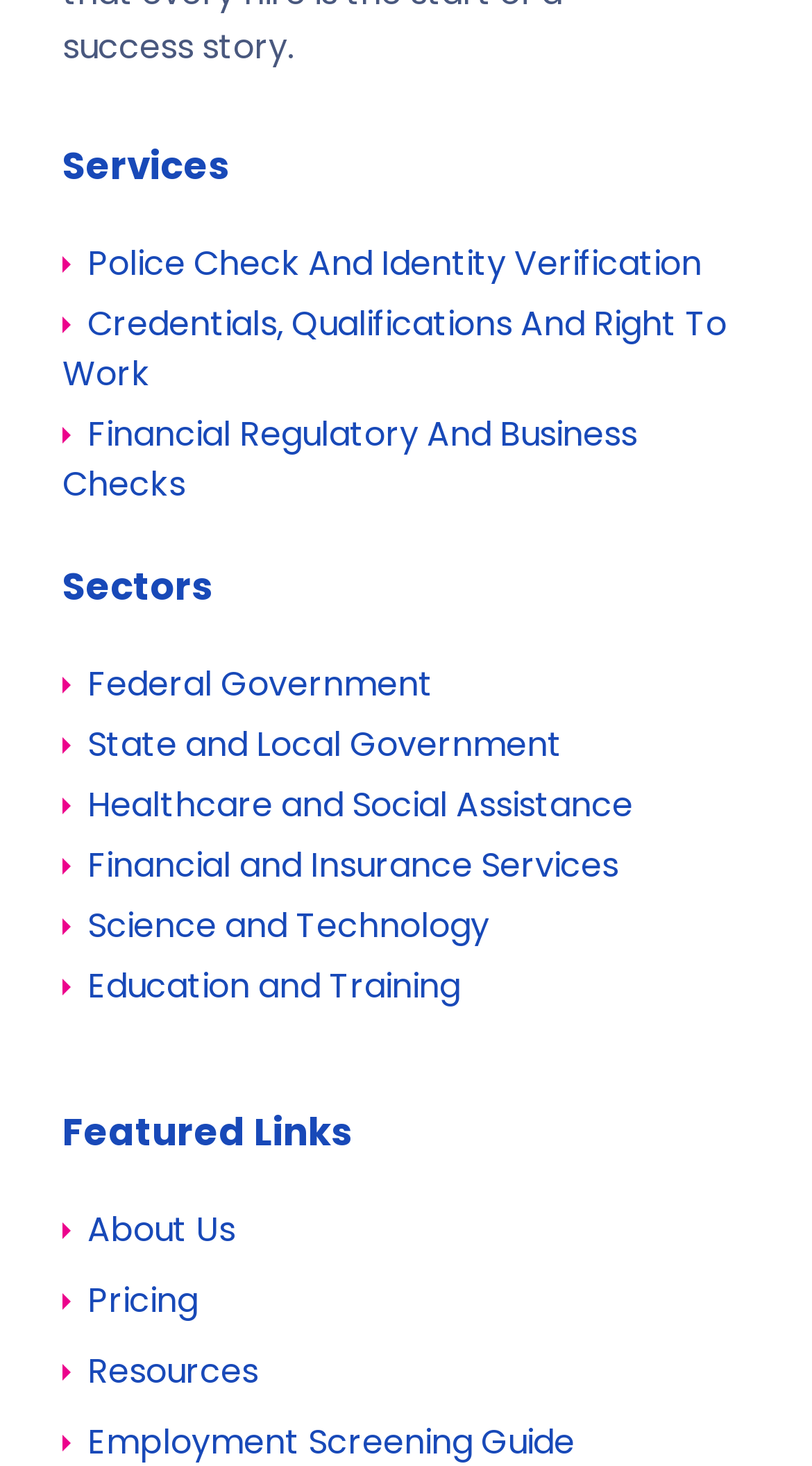Pinpoint the bounding box coordinates of the element you need to click to execute the following instruction: "Check the website". The bounding box should be represented by four float numbers between 0 and 1, in the format [left, top, right, bottom].

None